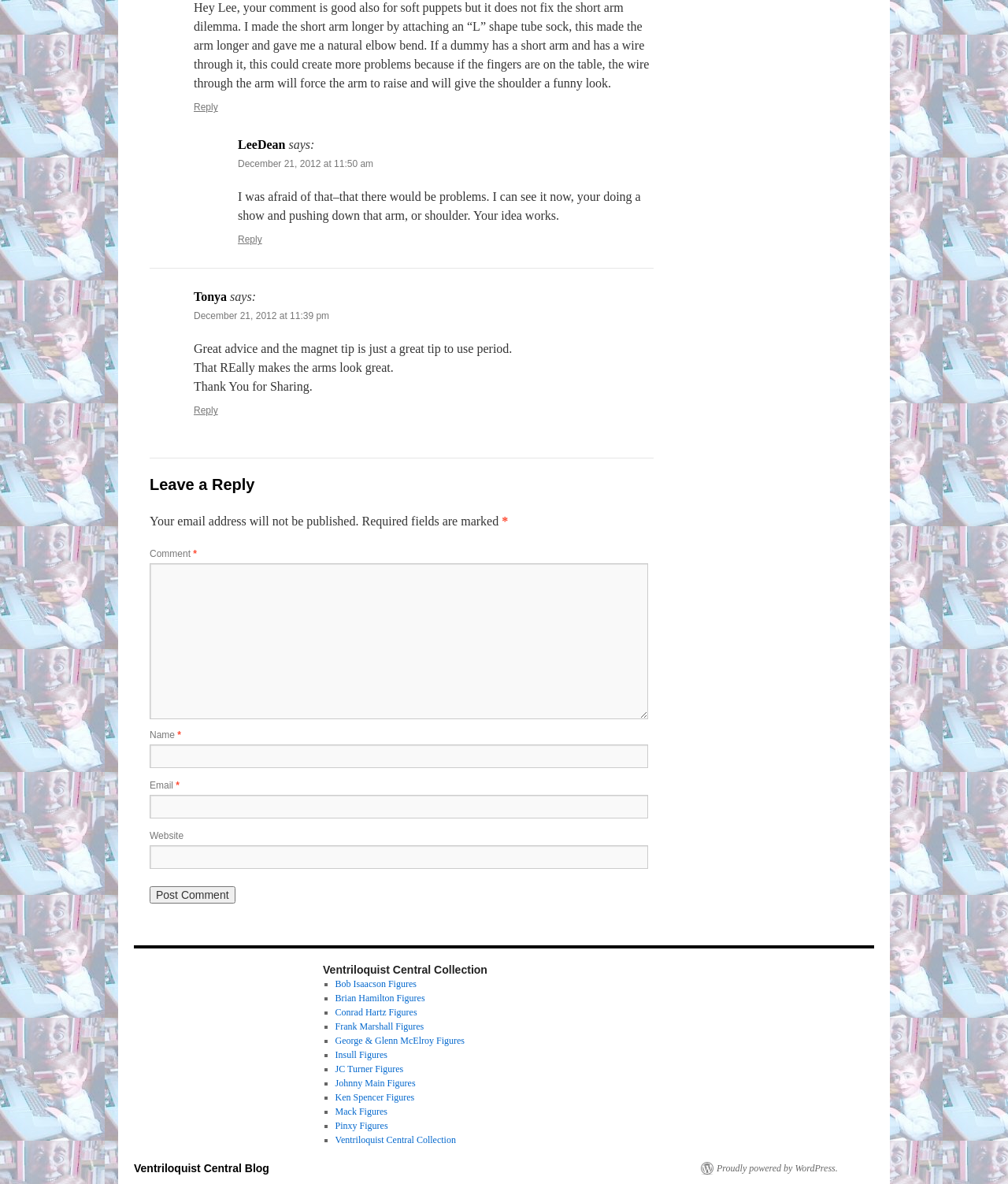What is the name of the first commenter?
Please provide a detailed and thorough answer to the question.

The first comment on the webpage is from a user named LeeDean, as indicated by the 'LeeDean says:' text above the comment.